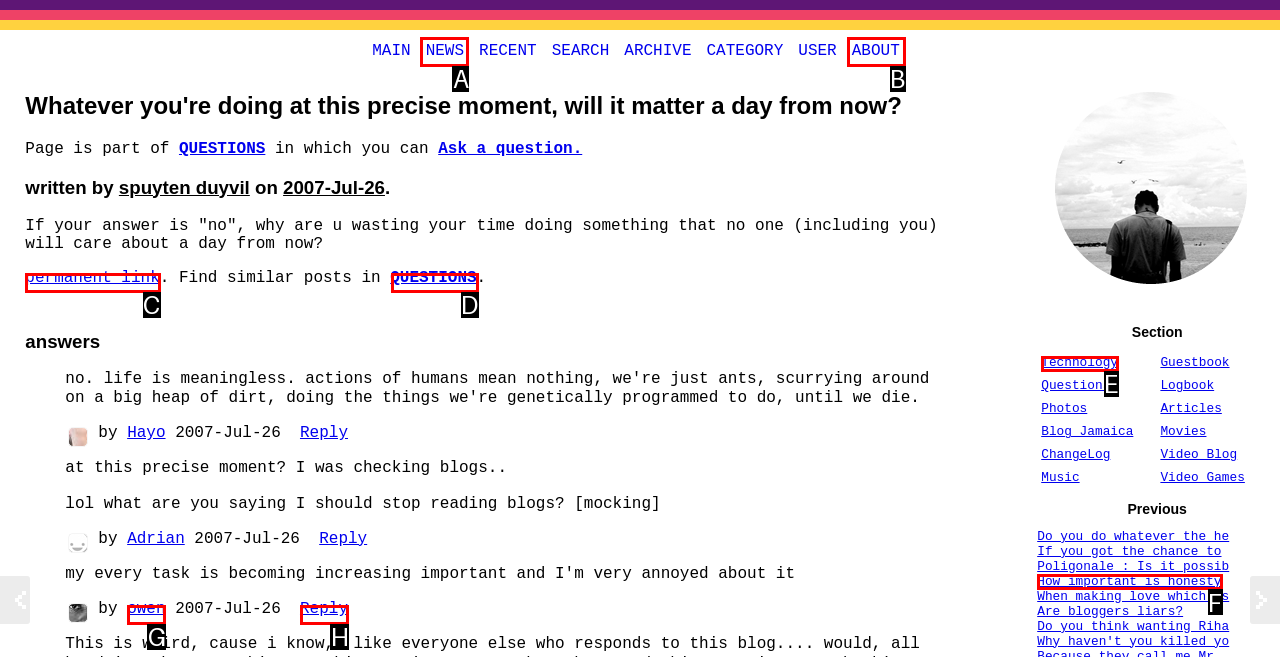Tell me the letter of the HTML element that best matches the description: How important is honesty from the provided options.

F